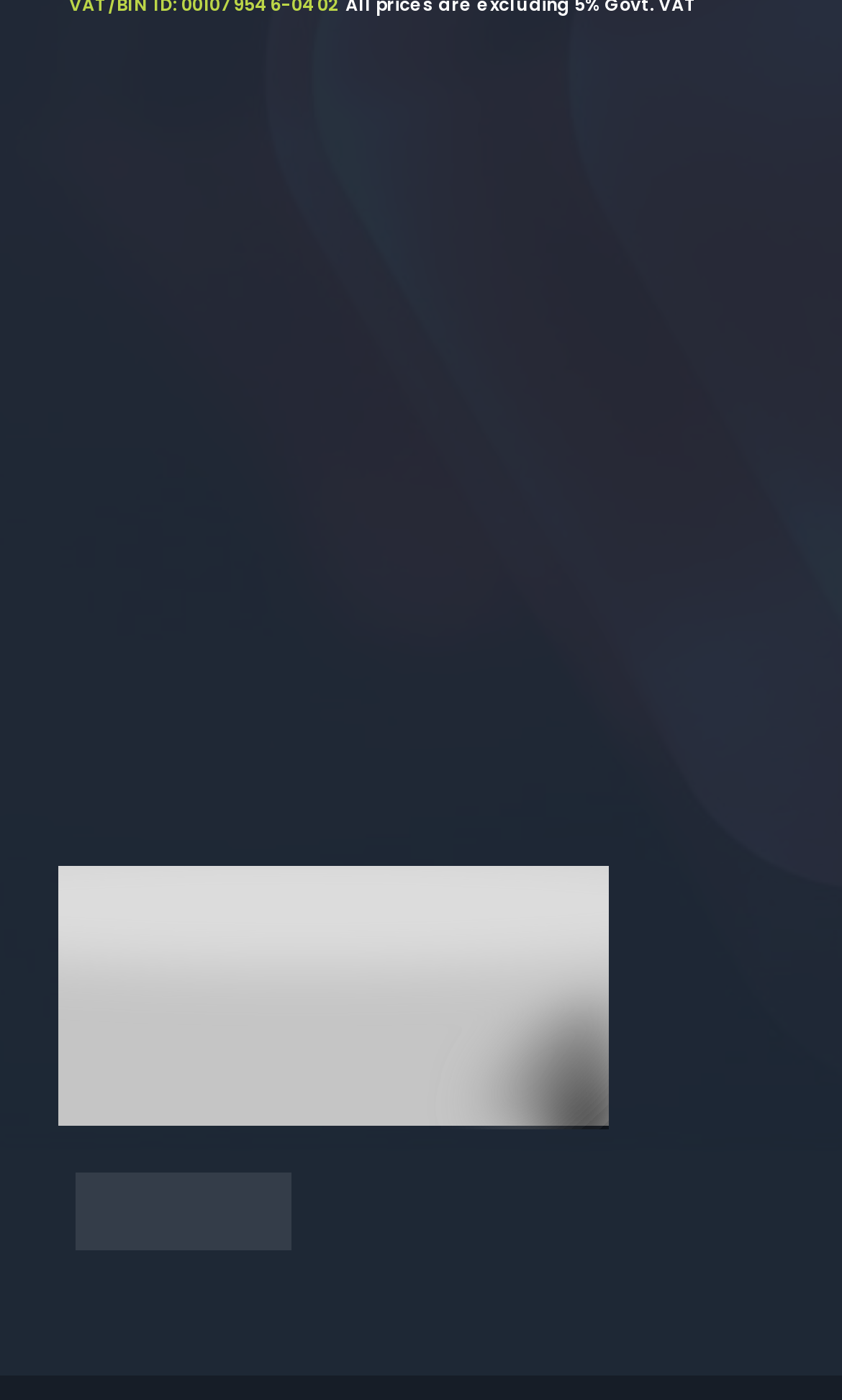Please find and report the bounding box coordinates of the element to click in order to perform the following action: "Learn about Data Center in BD". The coordinates should be expressed as four float numbers between 0 and 1, in the format [left, top, right, bottom].

[0.082, 0.366, 0.474, 0.408]